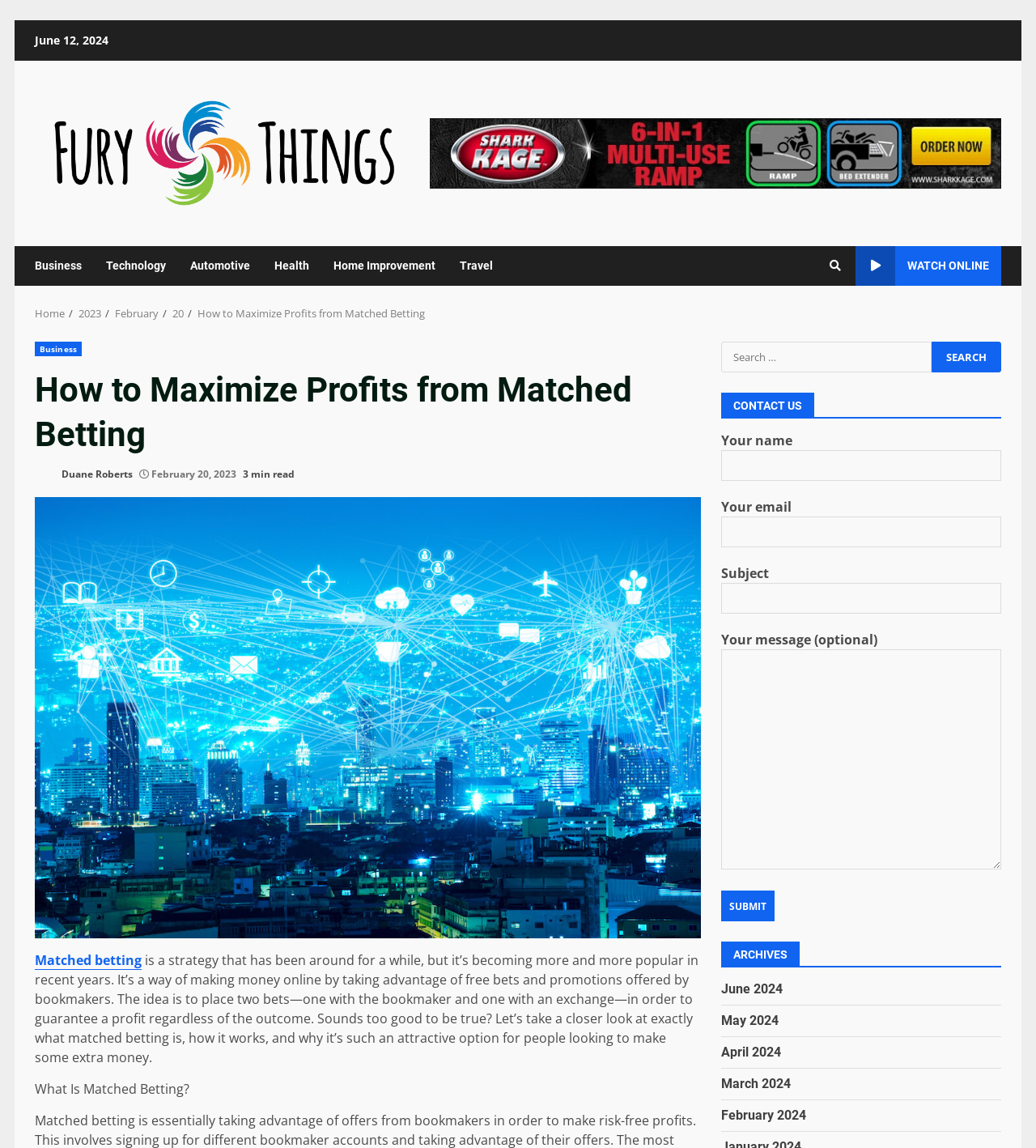Identify the bounding box coordinates of the region that needs to be clicked to carry out this instruction: "View the archives for June 2024". Provide these coordinates as four float numbers ranging from 0 to 1, i.e., [left, top, right, bottom].

[0.696, 0.855, 0.756, 0.868]